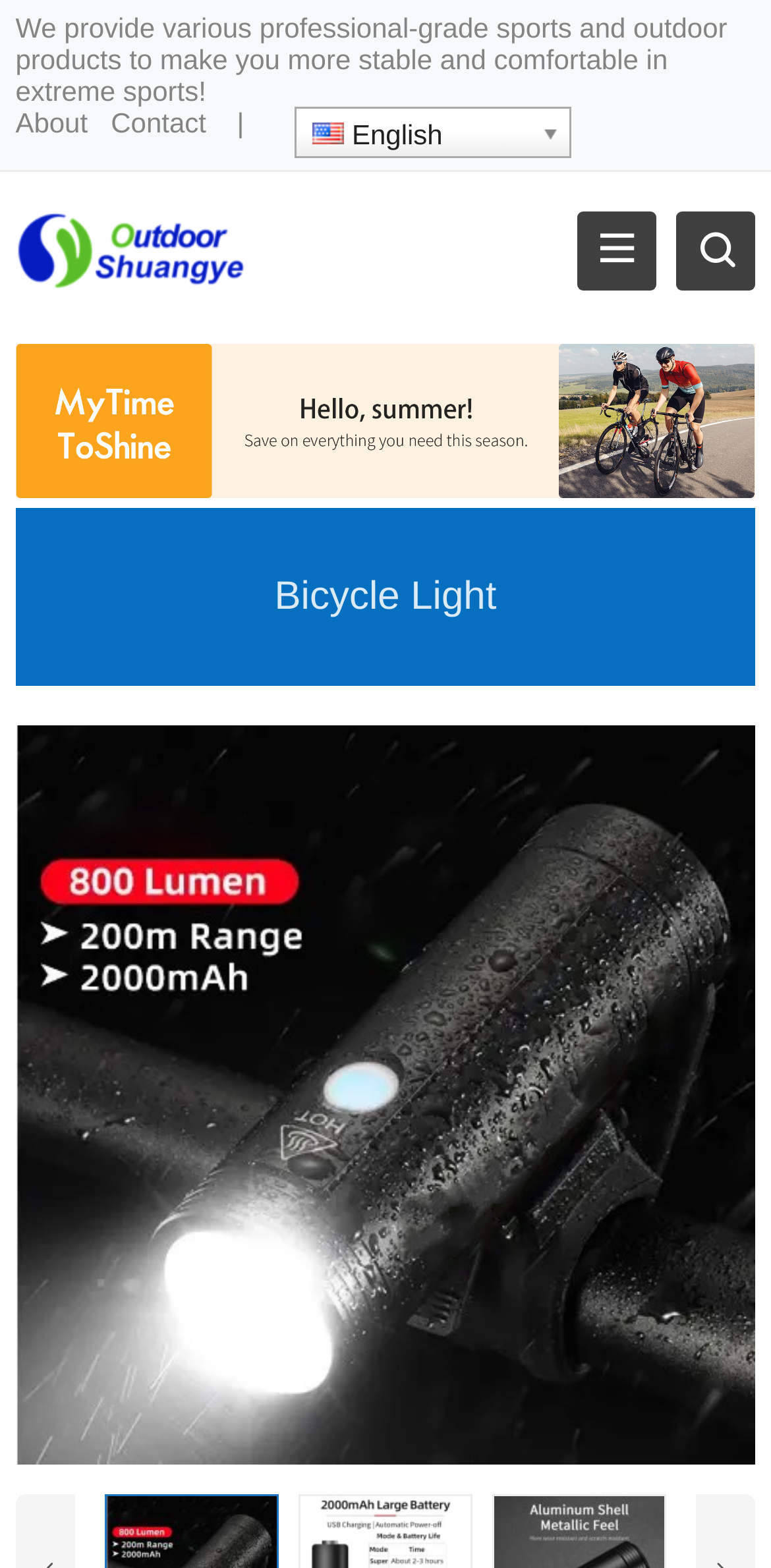Determine the main headline of the webpage and provide its text.

Bicycle Front Light Rainproof 800 Lemen 400 Lemens Usb Rechargeable Flashlight Cycle Lighting Front Lamp